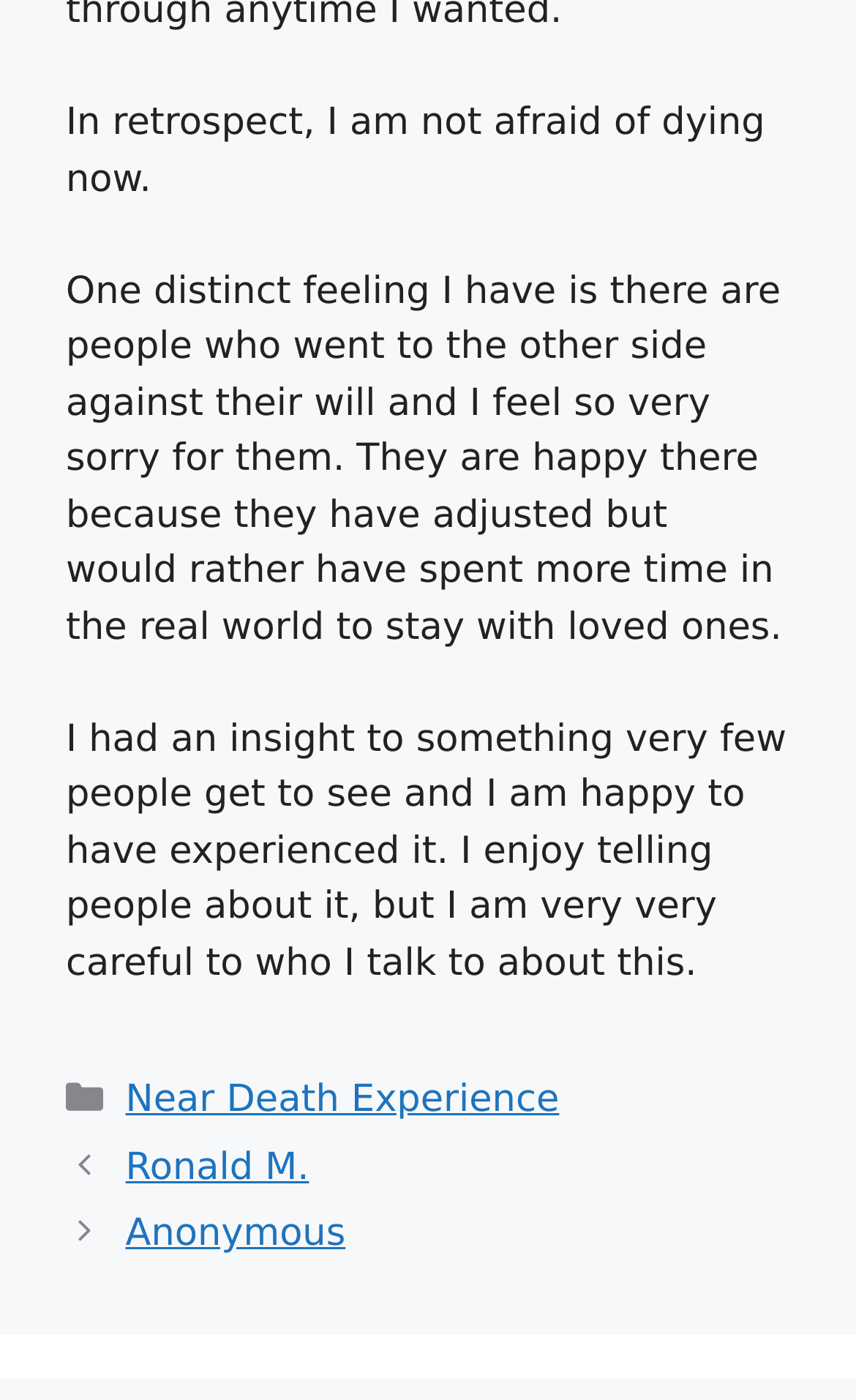How many authors are mentioned in the posts section?
Examine the image closely and answer the question with as much detail as possible.

I counted the number of links under the 'Posts' navigation section, which are 'Ronald M.' and 'Anonymous', indicating that there are two authors mentioned.